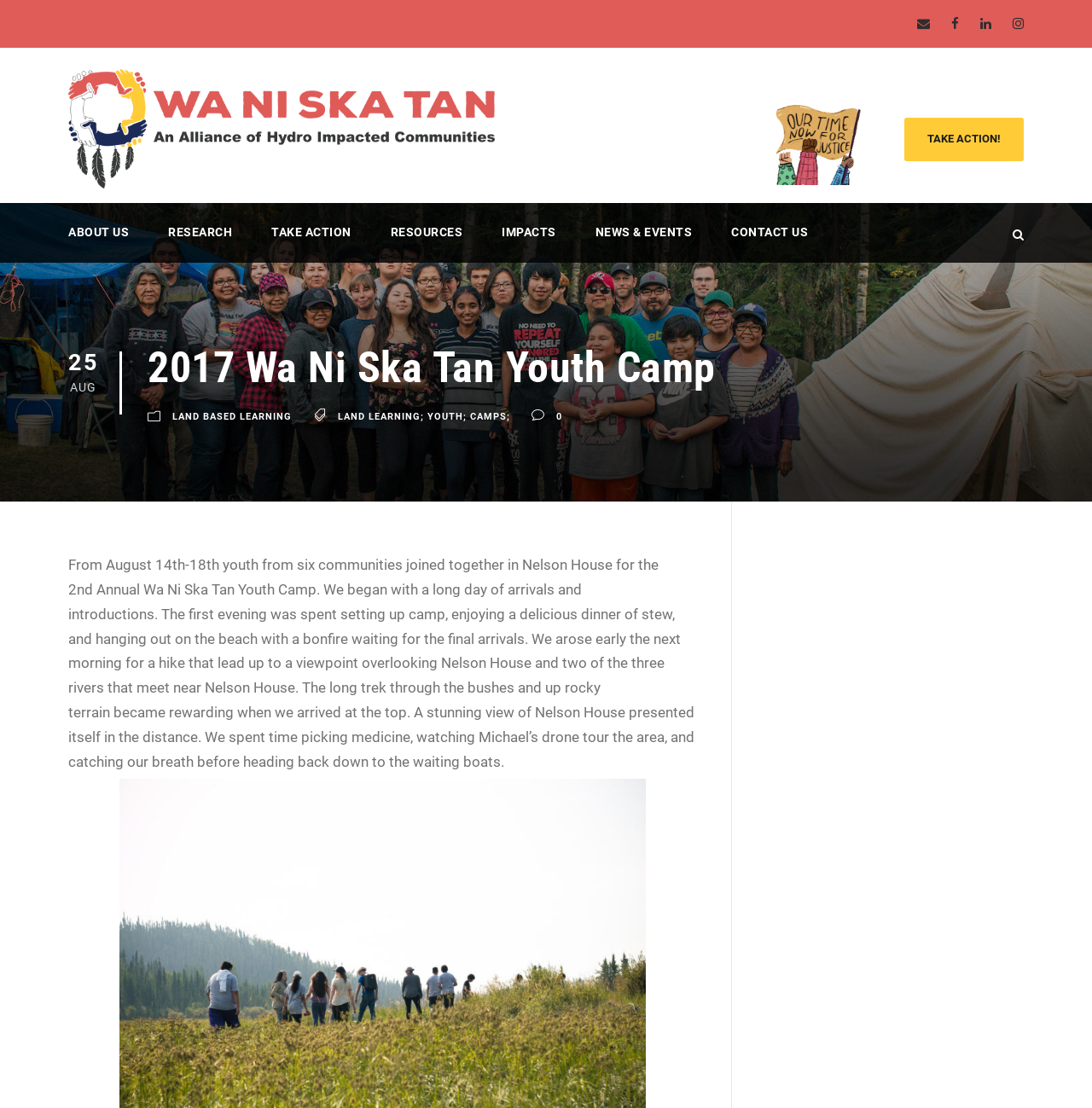Please identify the bounding box coordinates of the element I need to click to follow this instruction: "Read more about LAND BASED LEARNING".

[0.158, 0.371, 0.267, 0.381]